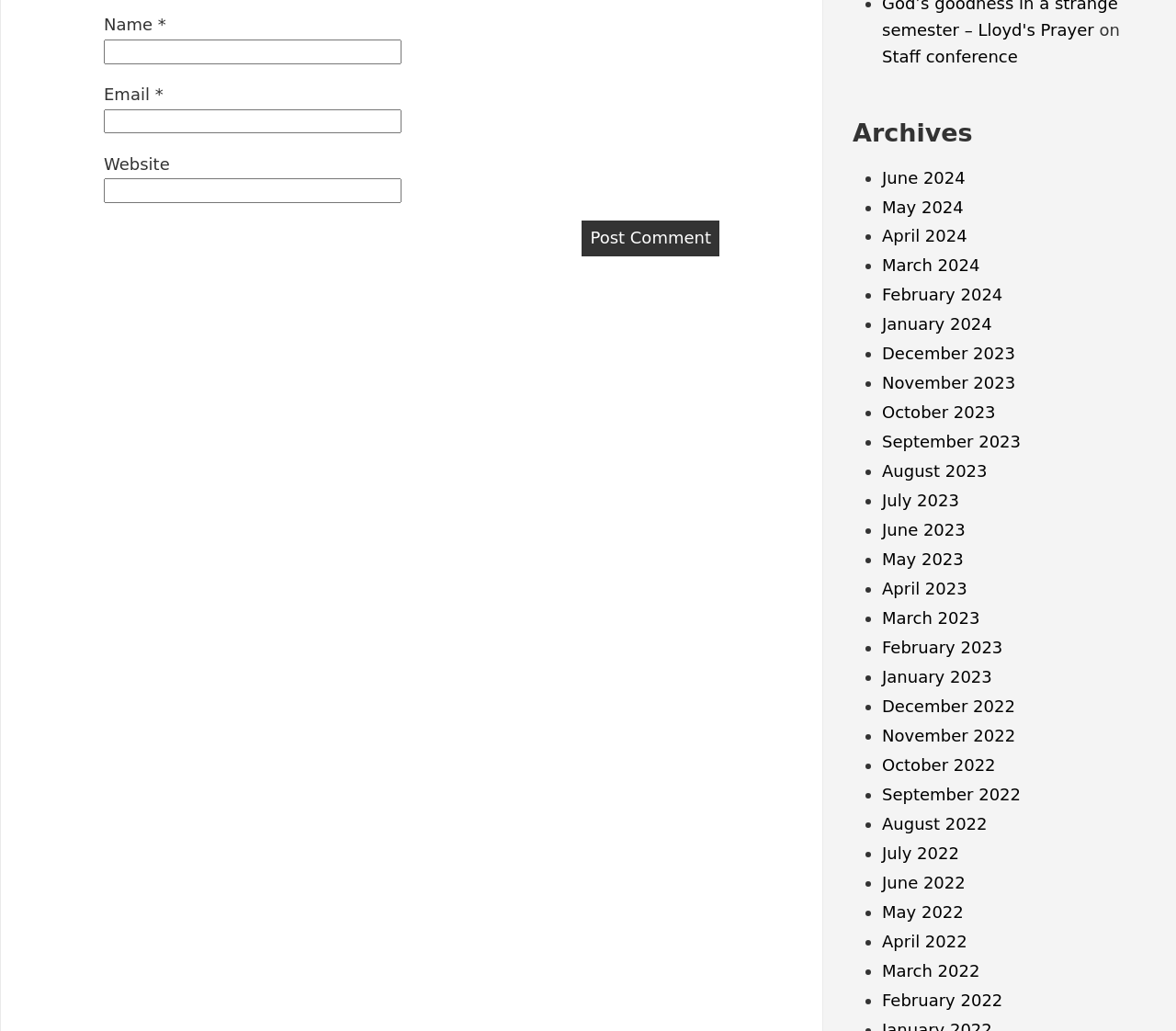Based on the visual content of the image, answer the question thoroughly: What is the purpose of the 'Post Comment' button?

The 'Post Comment' button is located below the text boxes for 'Name', 'Email', and 'Website', suggesting that it is used to submit a comment after filling out the required information.